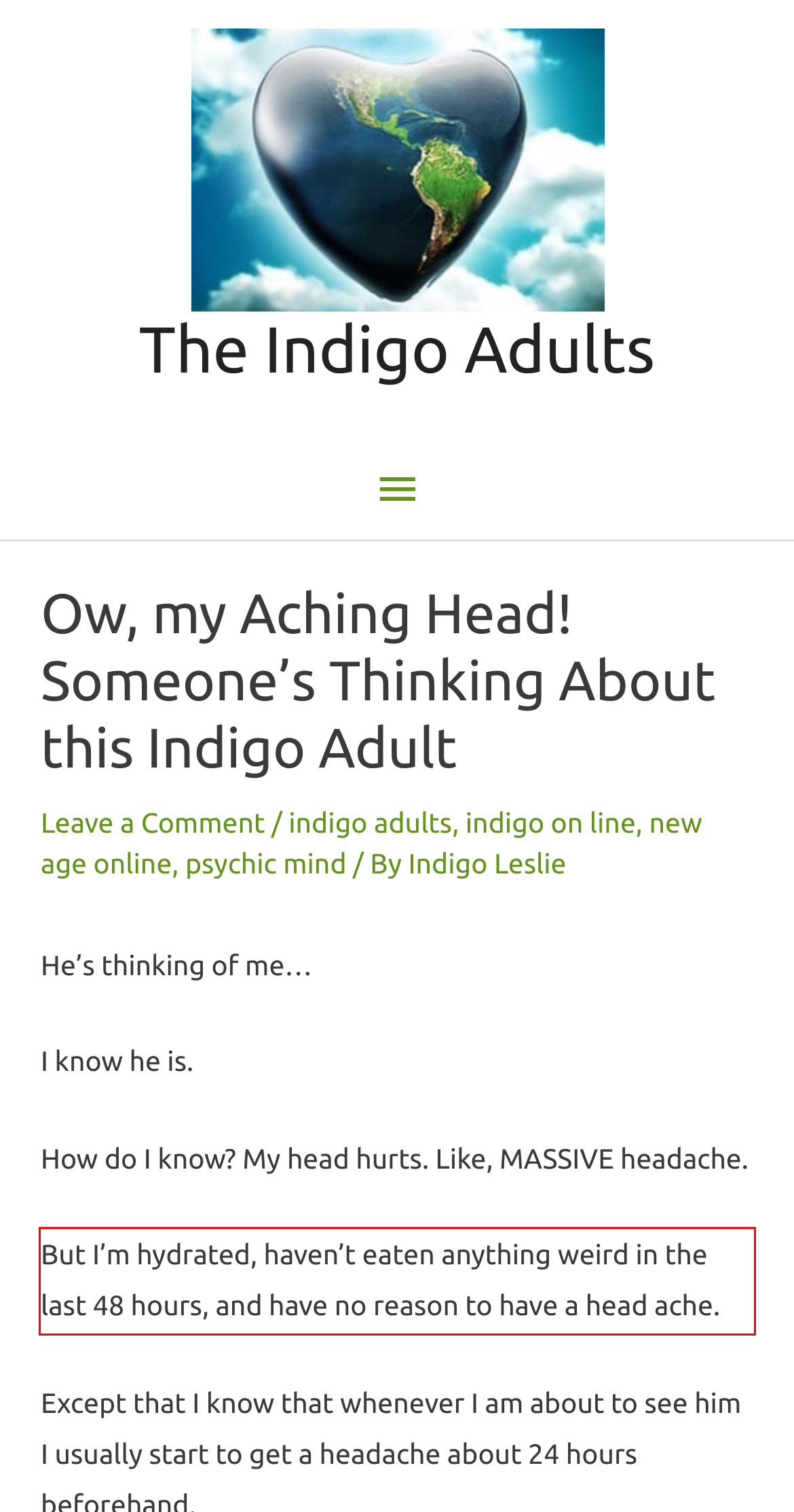Using the provided screenshot, read and generate the text content within the red-bordered area.

But I’m hydrated, haven’t eaten anything weird in the last 48 hours, and have no reason to have a head ache.